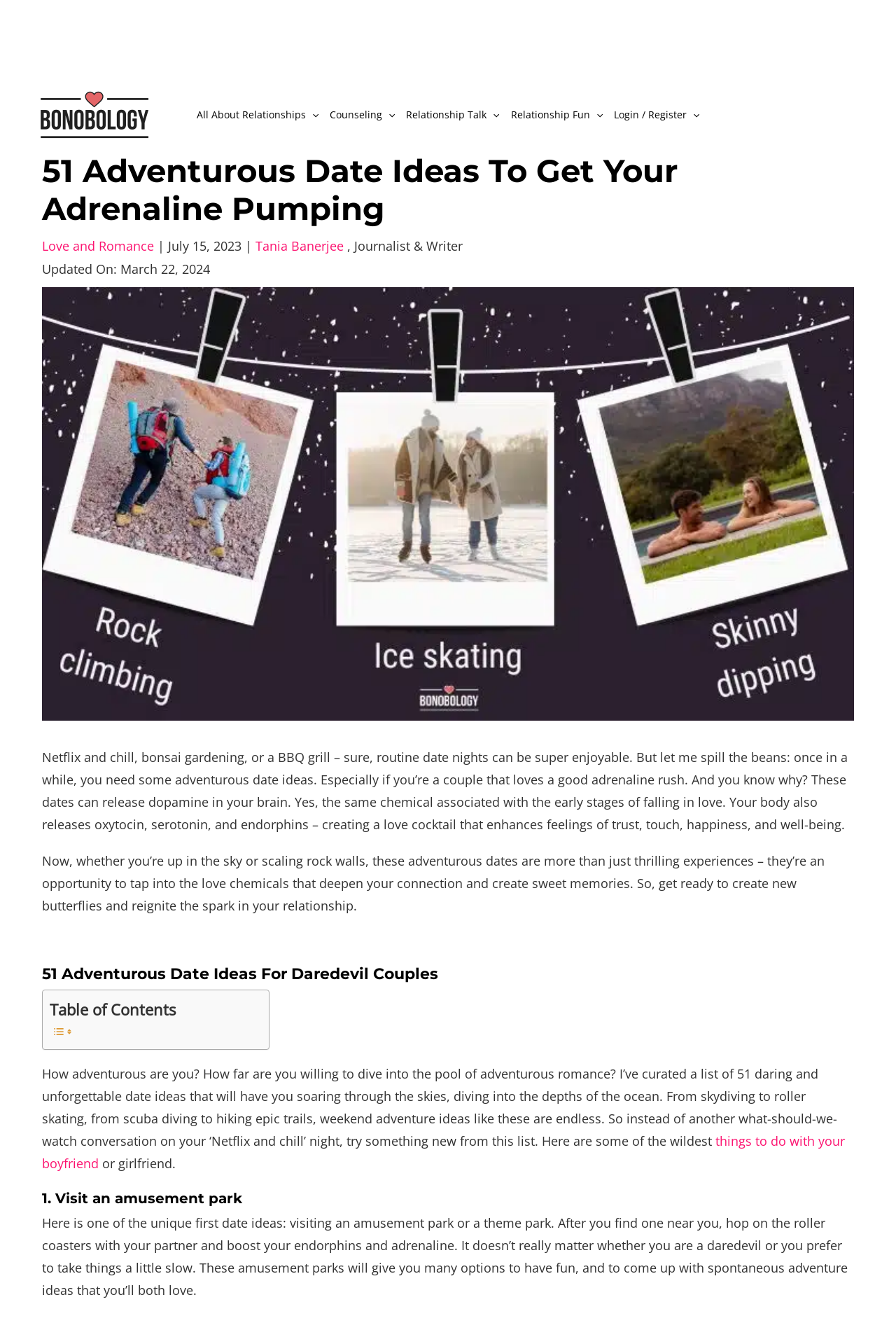Identify the bounding box coordinates of the clickable region required to complete the instruction: "Visit the first date idea: Visit an amusement park". The coordinates should be given as four float numbers within the range of 0 and 1, i.e., [left, top, right, bottom].

[0.047, 0.884, 0.953, 0.899]